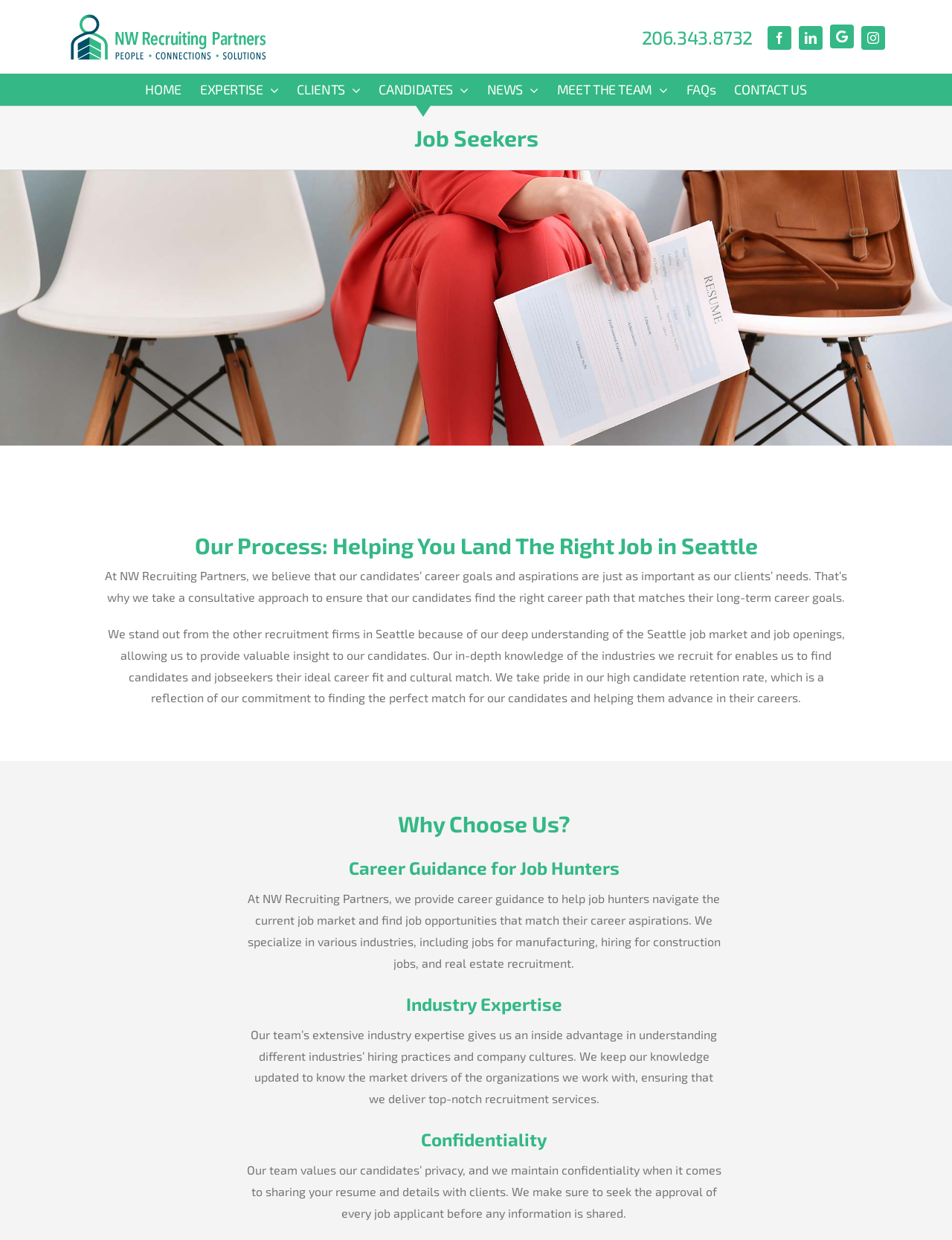Determine the bounding box coordinates for the area that needs to be clicked to fulfill this task: "Call the phone number". The coordinates must be given as four float numbers between 0 and 1, i.e., [left, top, right, bottom].

[0.674, 0.021, 0.791, 0.039]